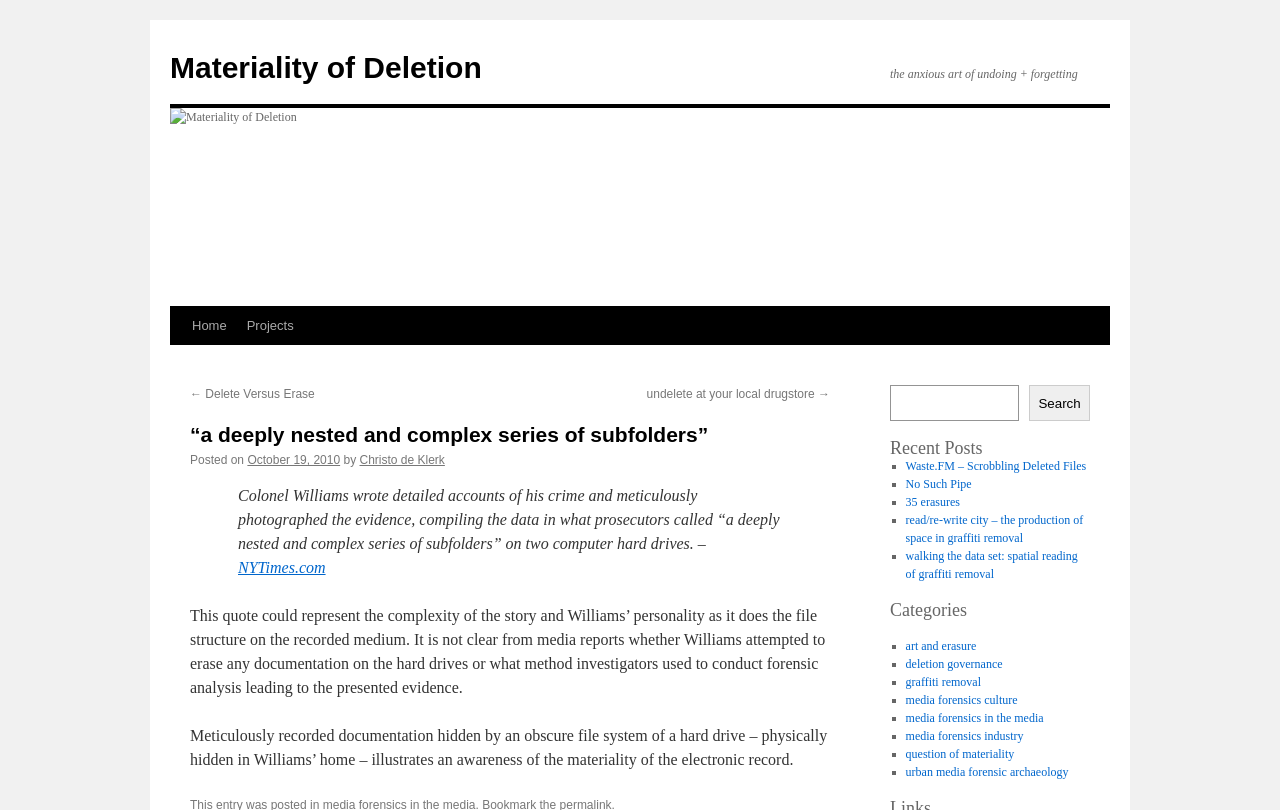Given the element description "Skip to content", identify the bounding box of the corresponding UI element.

[0.132, 0.378, 0.148, 0.519]